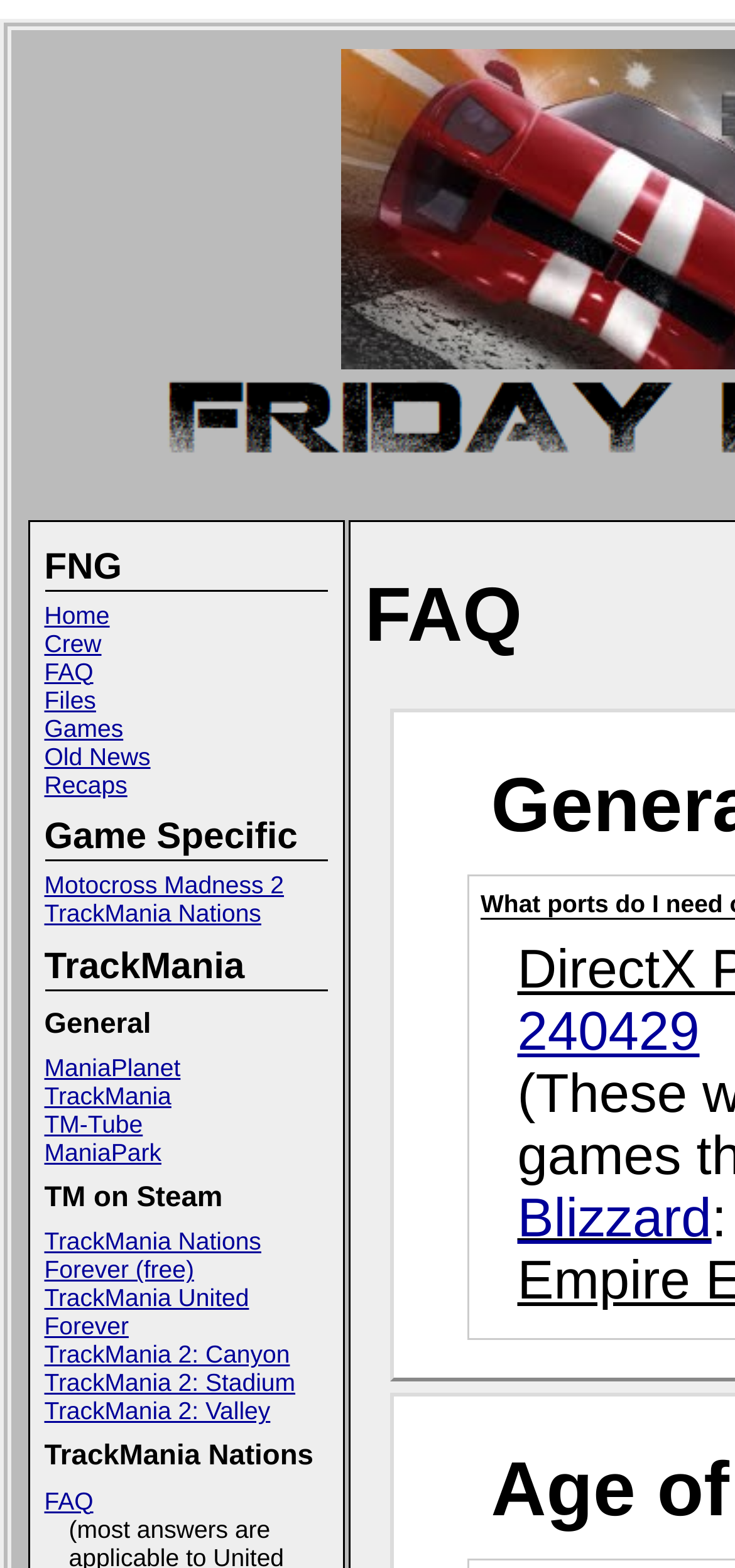Please identify the bounding box coordinates of the region to click in order to complete the given instruction: "View TrackMania Nations Forever FAQ". The coordinates should be four float numbers between 0 and 1, i.e., [left, top, right, bottom].

[0.06, 0.948, 0.445, 0.966]